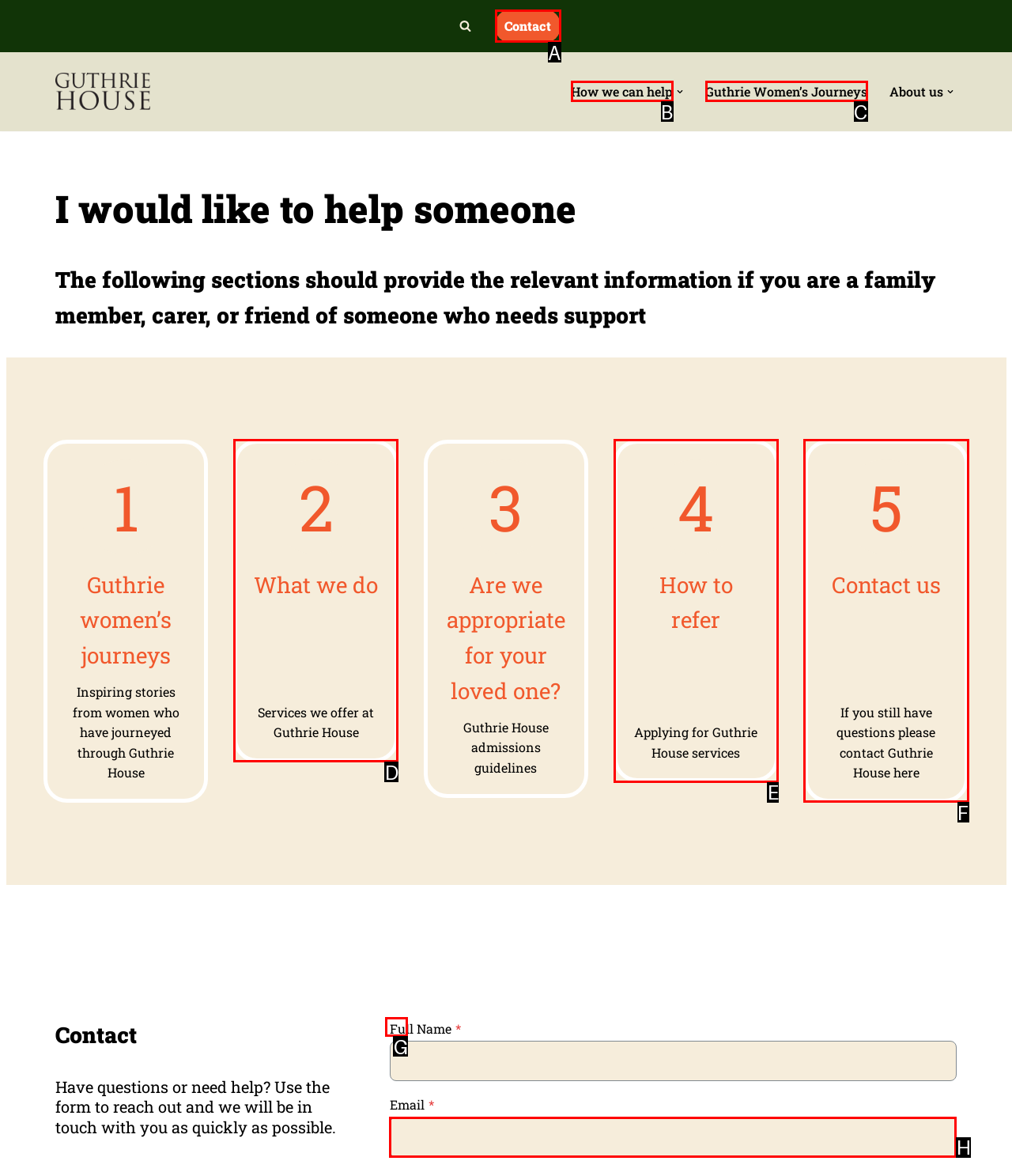Point out the UI element to be clicked for this instruction: Enter email address. Provide the answer as the letter of the chosen element.

H